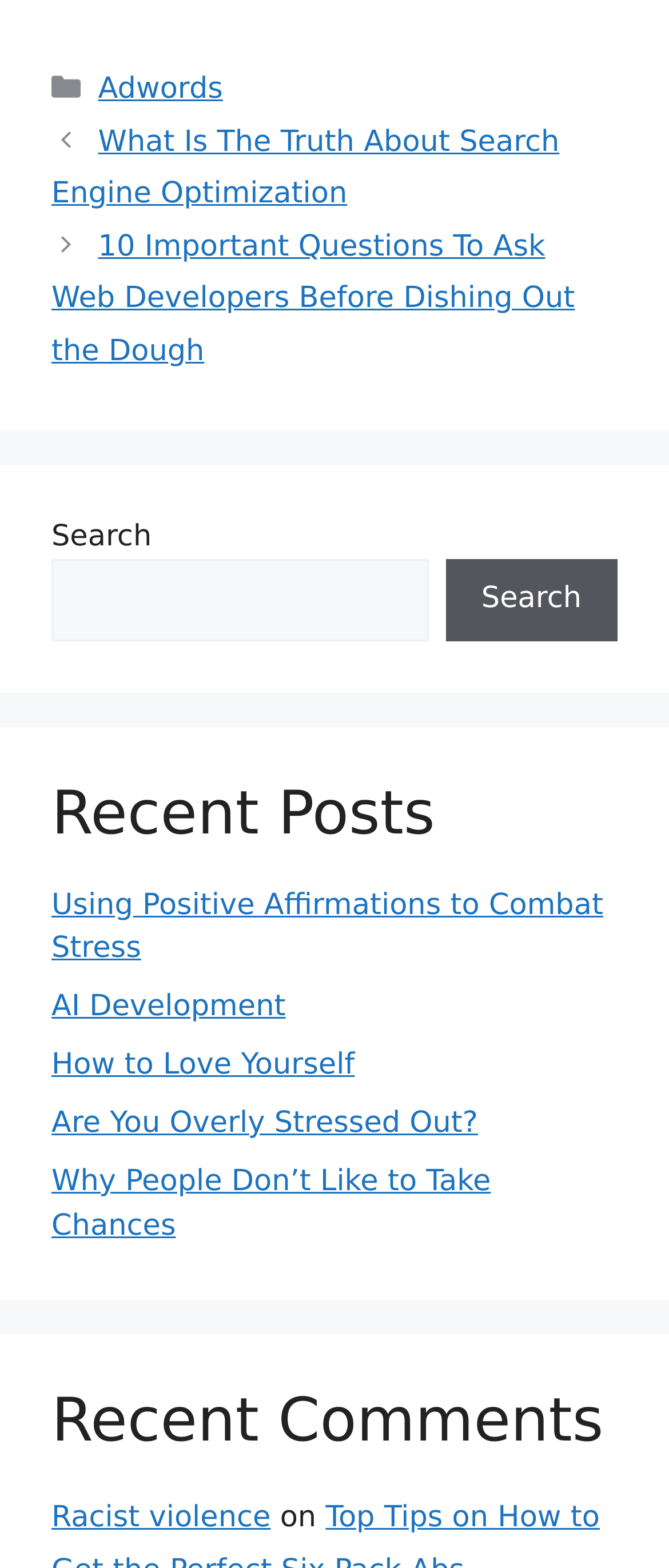Point out the bounding box coordinates of the section to click in order to follow this instruction: "go to post about using positive affirmations to combat stress".

[0.077, 0.566, 0.902, 0.616]